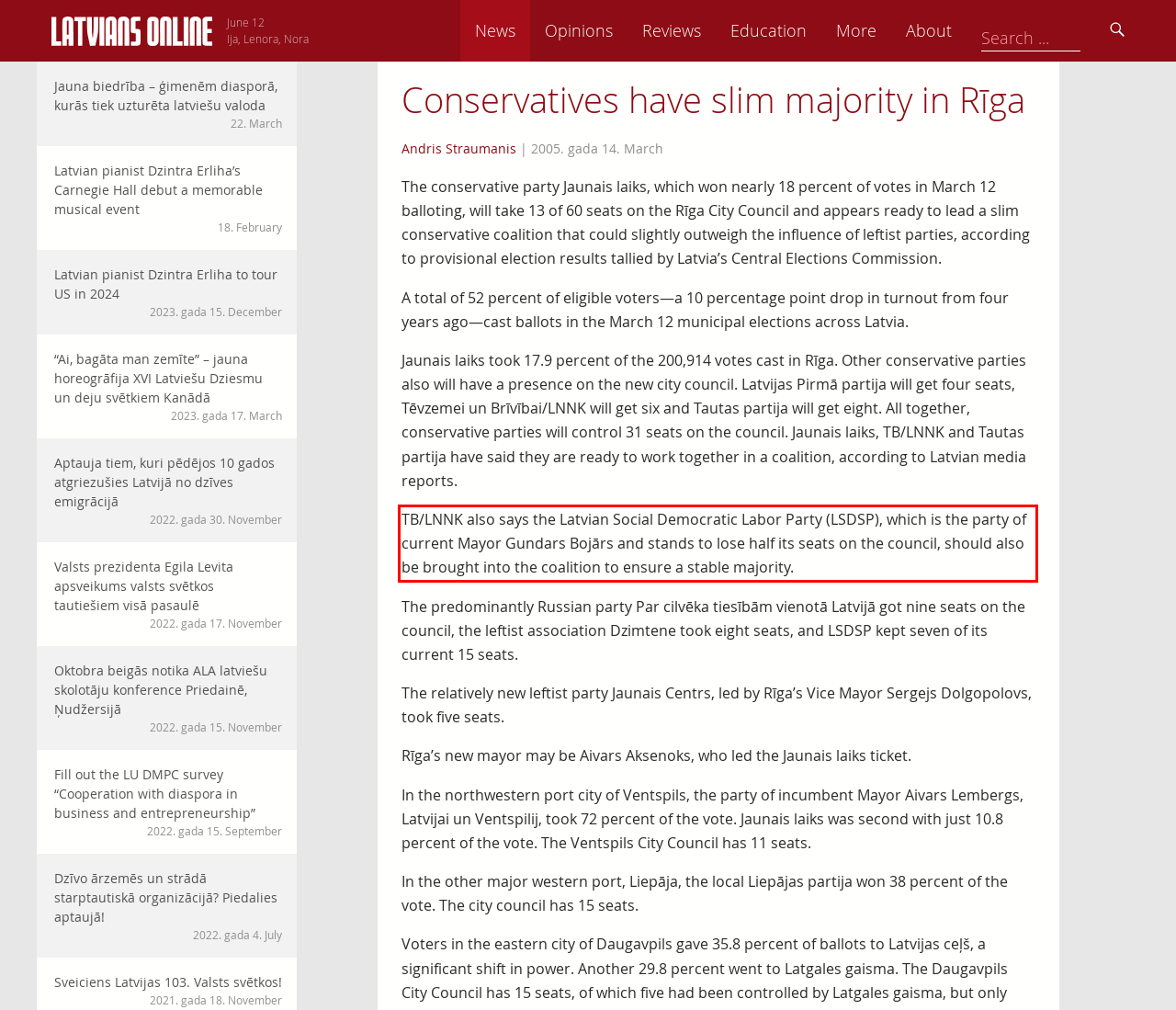With the given screenshot of a webpage, locate the red rectangle bounding box and extract the text content using OCR.

TB/LNNK also says the Latvian Social Democratic Labor Party (LSDSP), which is the party of current Mayor Gundars Bojārs and stands to lose half its seats on the council, should also be brought into the coalition to ensure a stable majority.